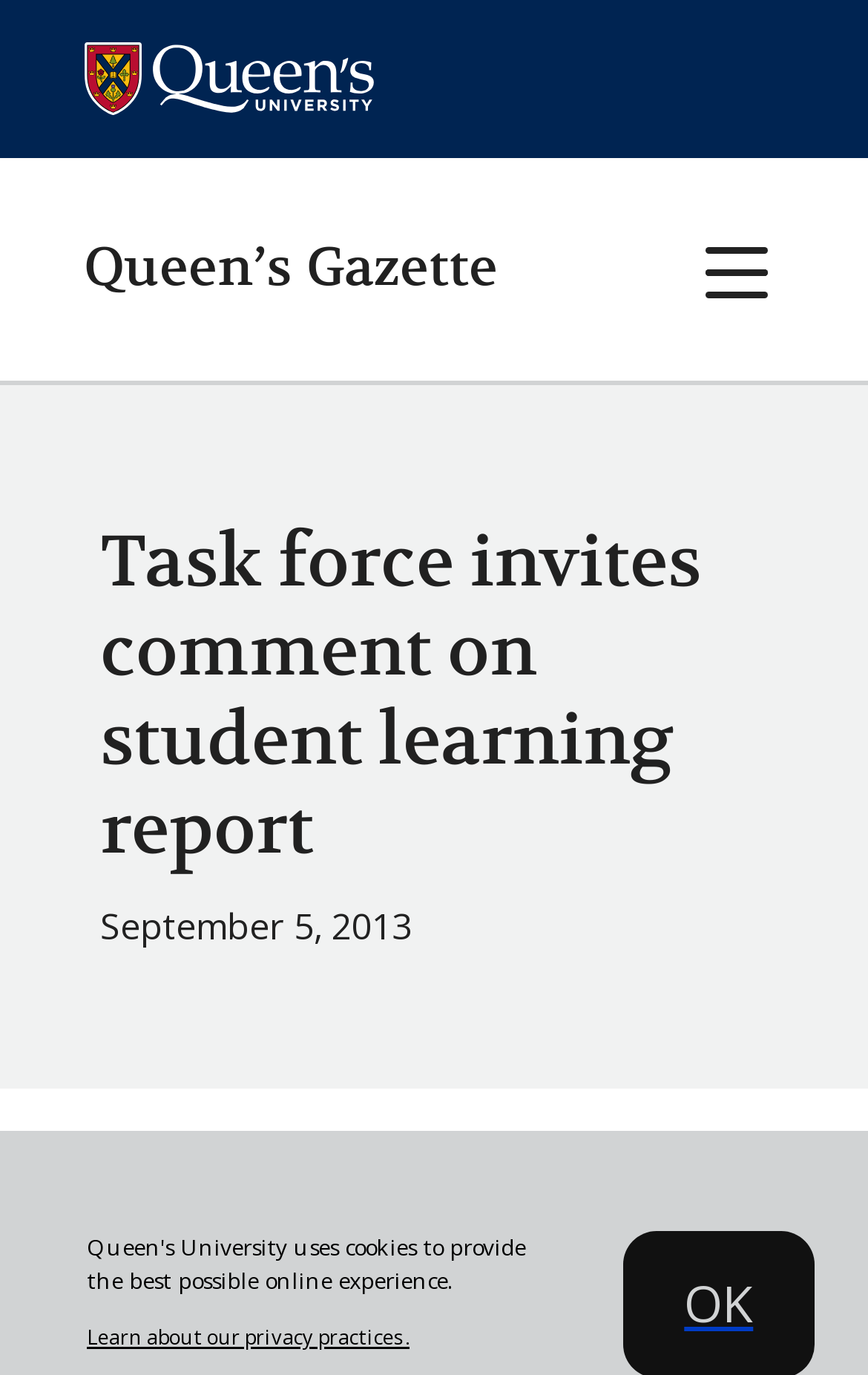Who is the author of the article?
Identify the answer in the screenshot and reply with a single word or phrase.

Craig Leroux